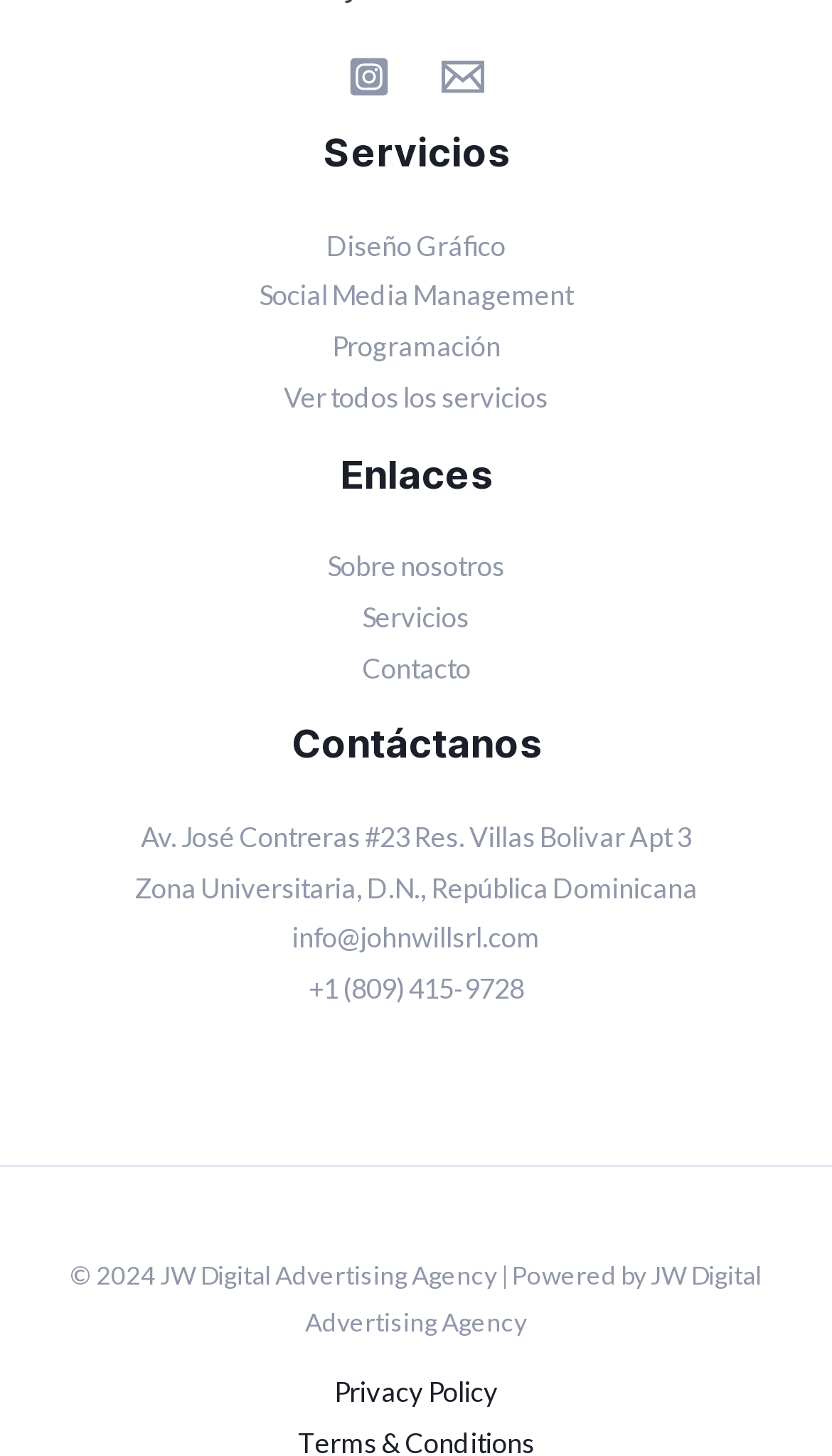How many links are in the footer?
Please answer the question with a detailed and comprehensive explanation.

I counted the number of links in the footer section, which includes the 'Servicios', 'Enlaces', and 'Contáctanos' sections. There are 14 links in total.